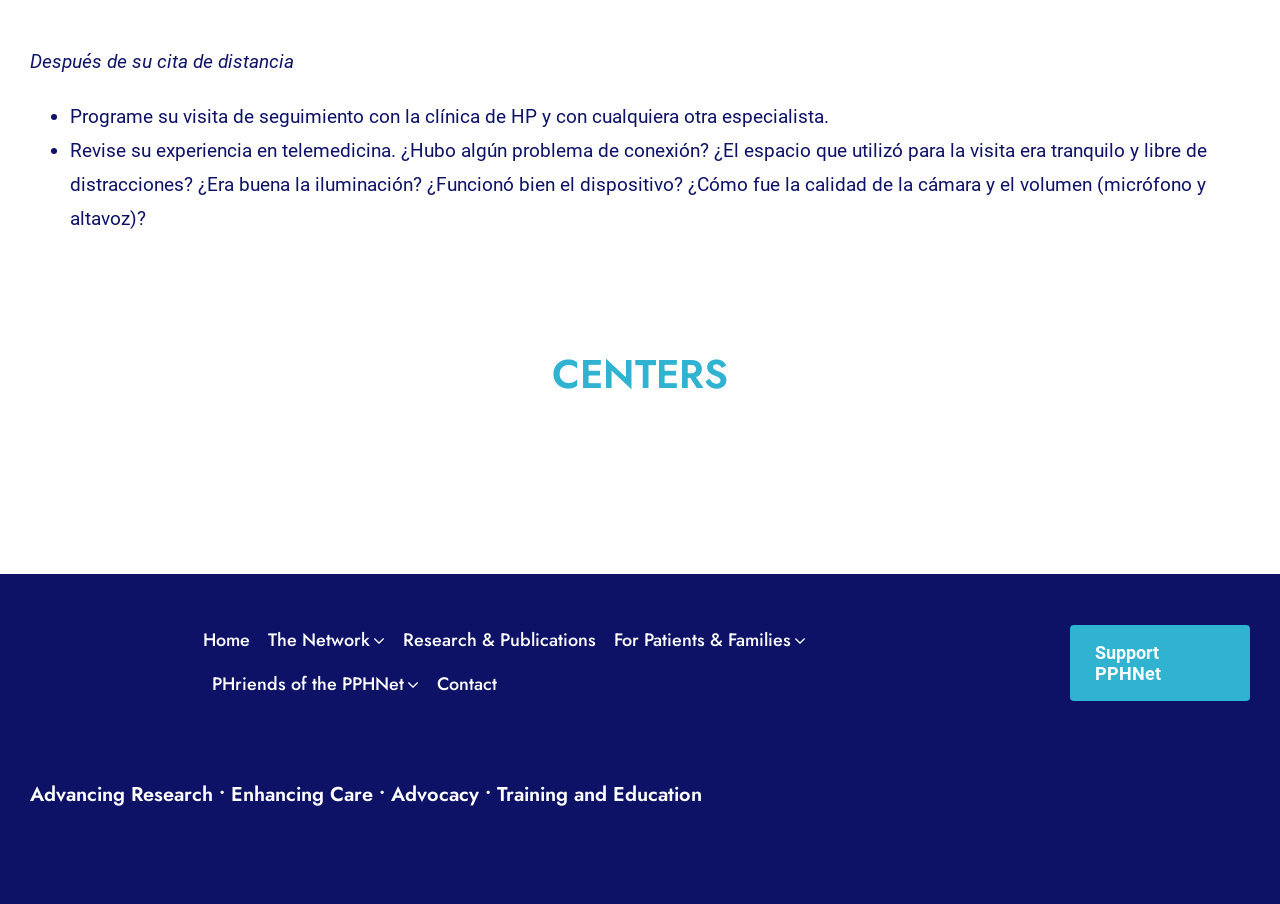Please respond to the question using a single word or phrase:
How many healthcare centers are listed?

4